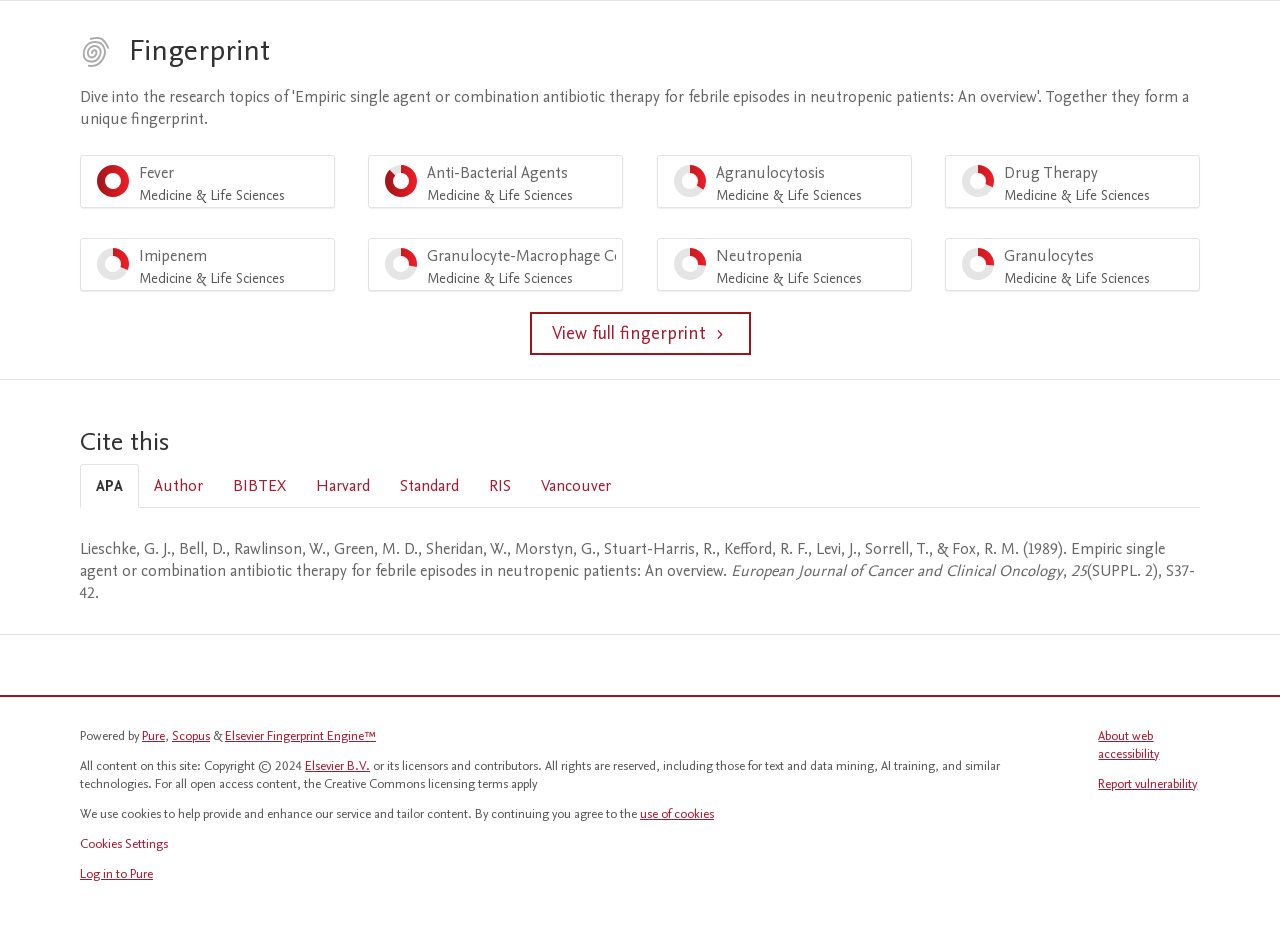Locate the bounding box coordinates of the area you need to click to fulfill this instruction: 'Cite this in APA style'. The coordinates must be in the form of four float numbers ranging from 0 to 1: [left, top, right, bottom].

[0.062, 0.502, 0.109, 0.549]